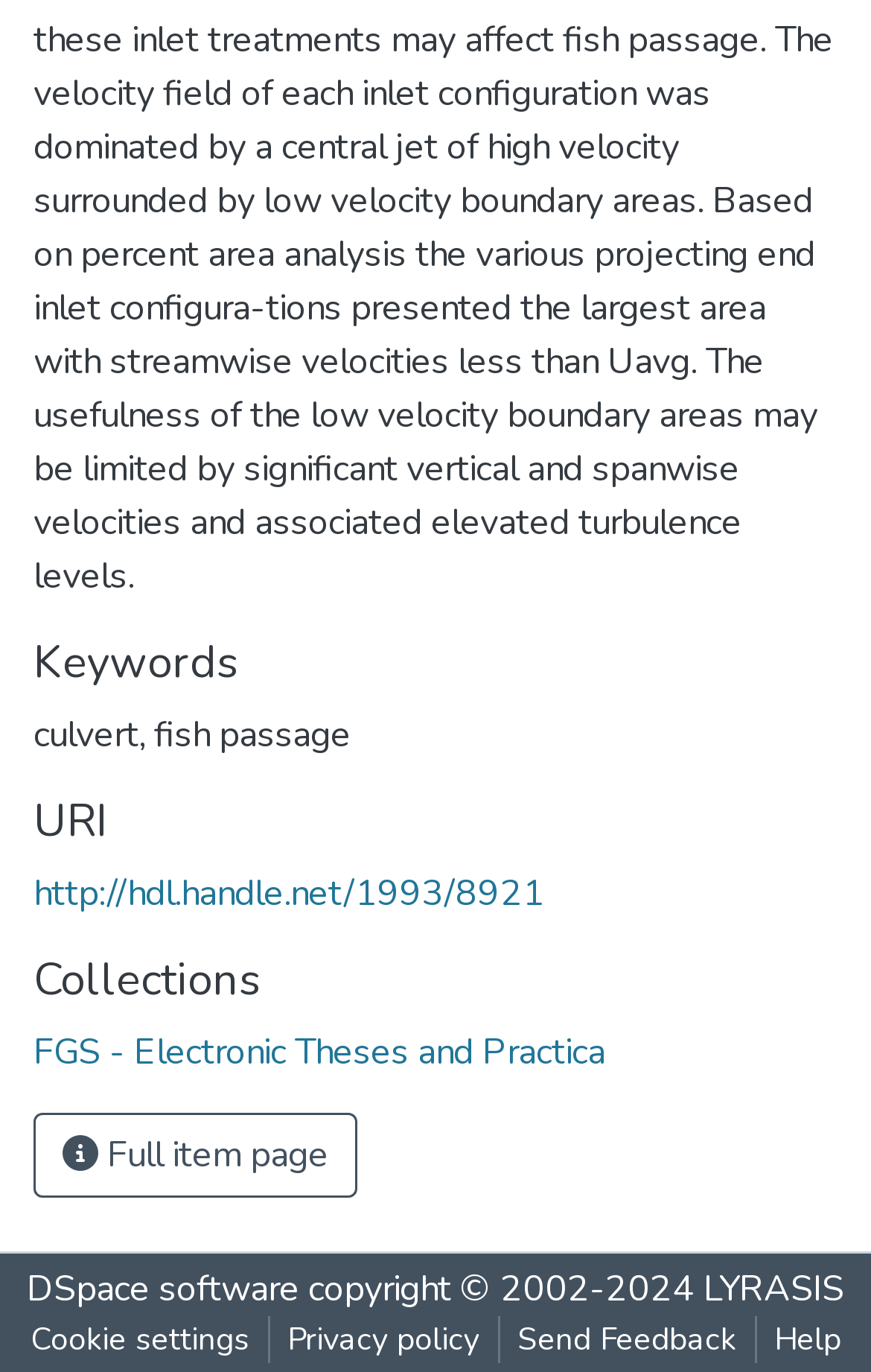Who developed the software? Using the information from the screenshot, answer with a single word or phrase.

LYRASIS